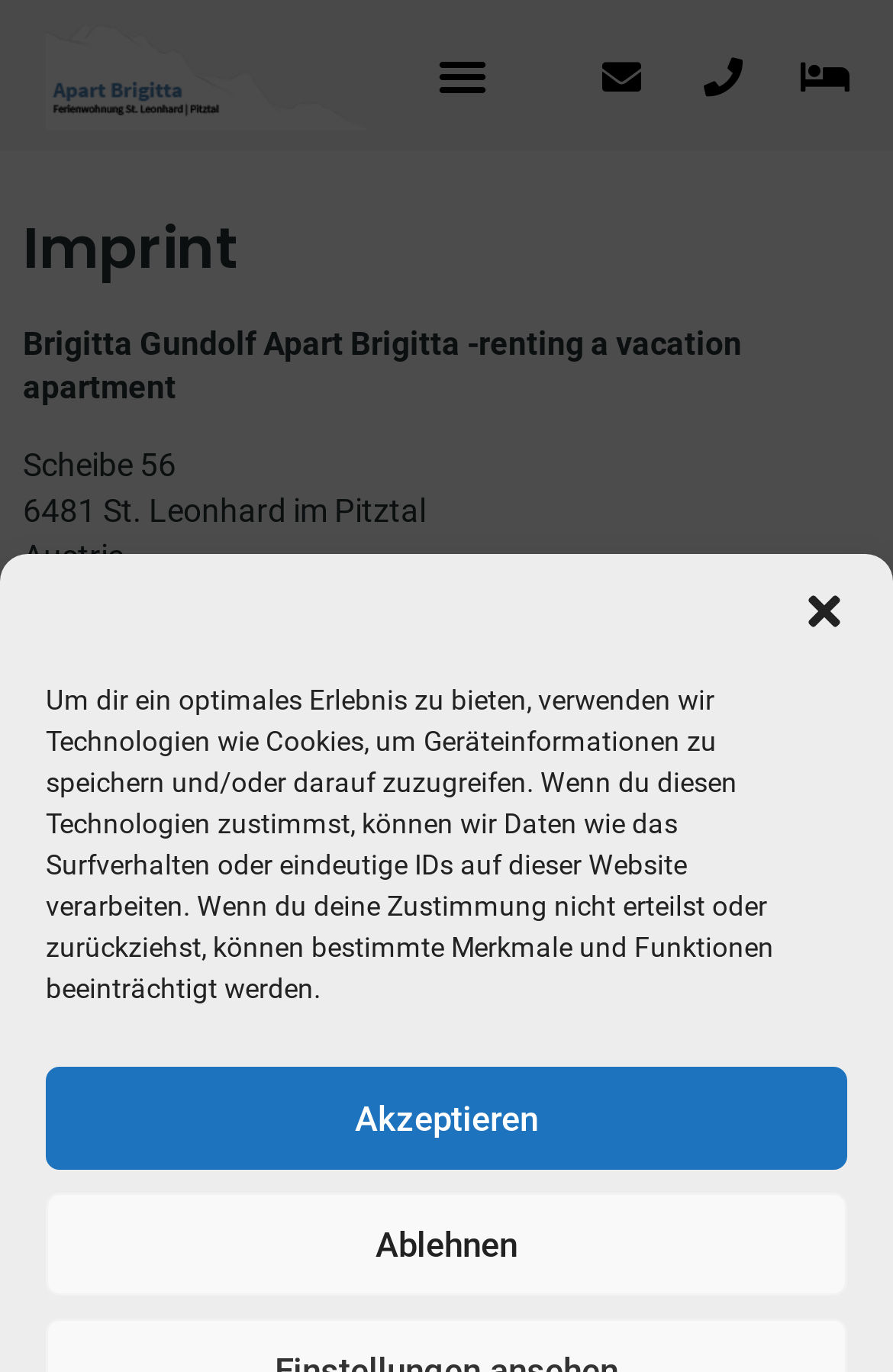What is the text of the first StaticText element?
Based on the image, provide your answer in one word or phrase.

Um dir ein optimales Erlebnis zu bieten, verwenden wir Technologien wie Cookies, um Geräteinformationen zu speichern und/oder darauf zuzugreifen.